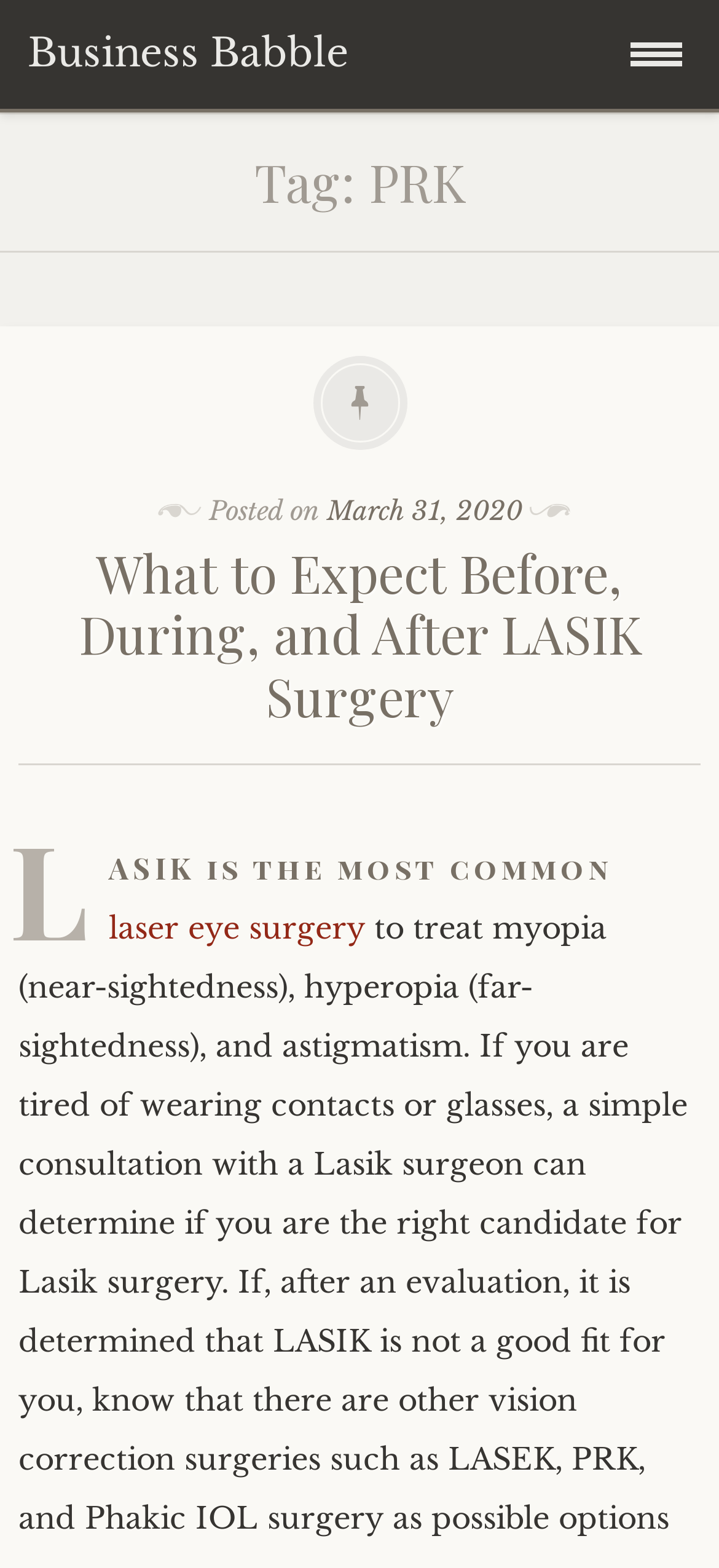Bounding box coordinates should be in the format (top-left x, top-left y, bottom-right x, bottom-right y) and all values should be floating point numbers between 0 and 1. Determine the bounding box coordinate for the UI element described as: laser eye surgery

[0.151, 0.58, 0.508, 0.604]